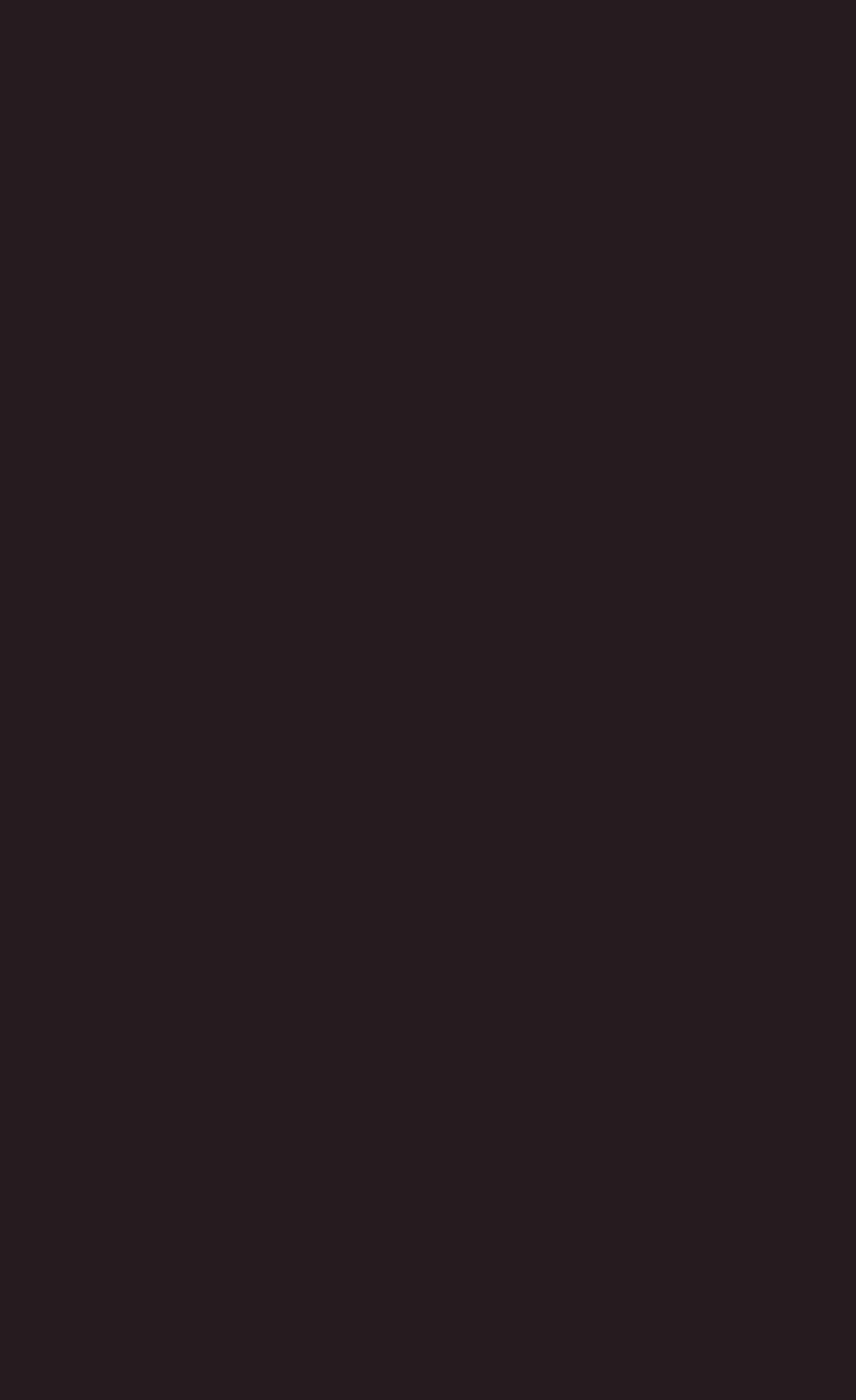Determine the bounding box coordinates for the area that should be clicked to carry out the following instruction: "Check privacy policy".

[0.538, 0.782, 0.774, 0.8]